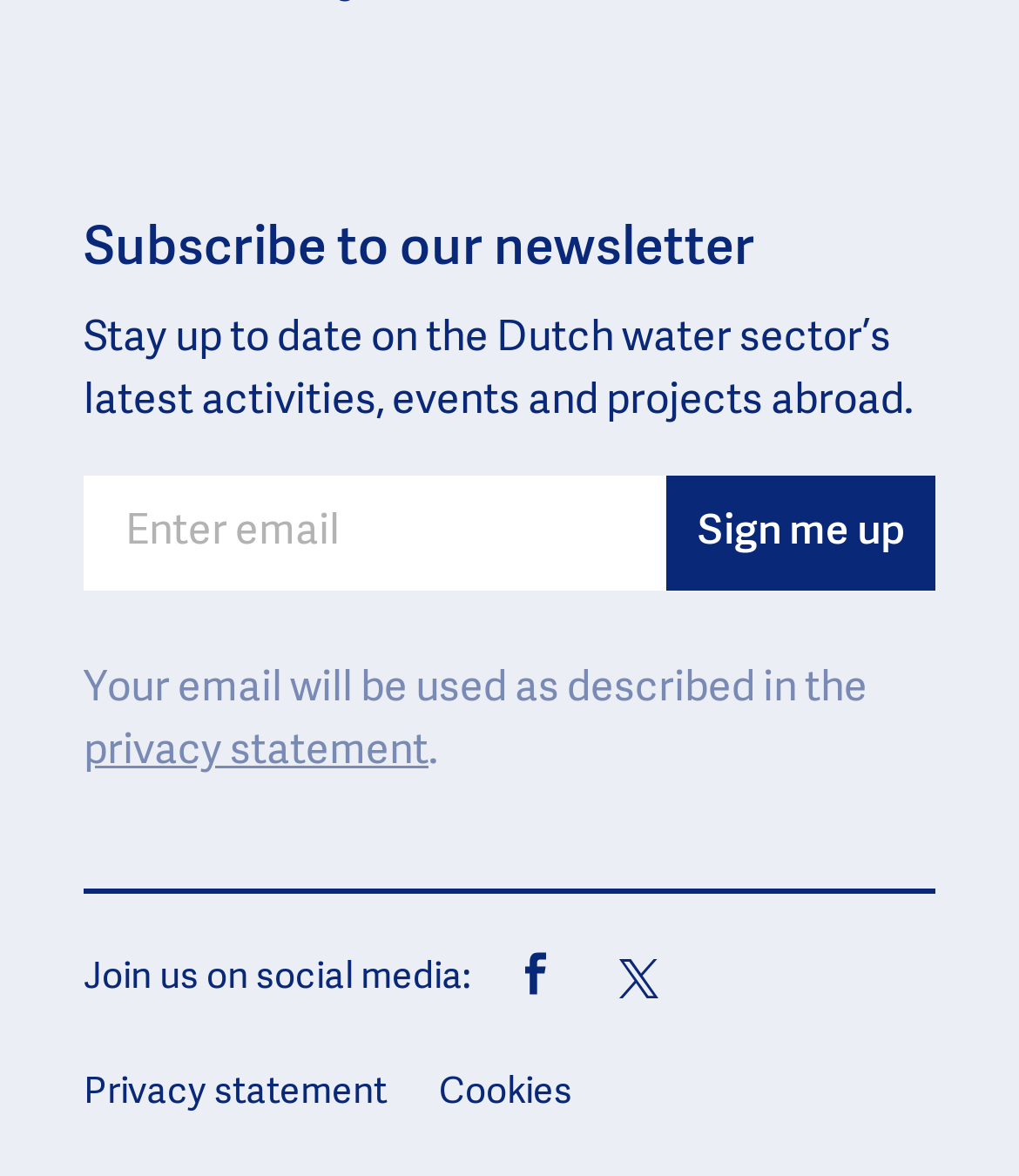Determine the bounding box coordinates of the UI element described below. Use the format (top-left x, top-left y, bottom-right x, bottom-right y) with floating point numbers between 0 and 1: Cookies

[0.431, 0.914, 0.562, 0.946]